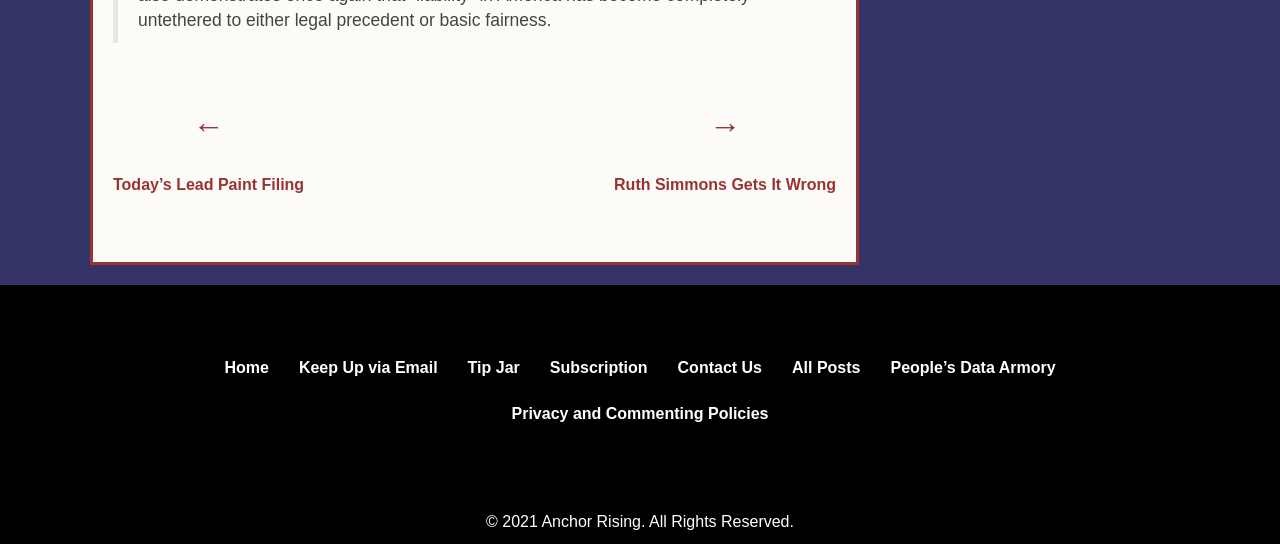Analyze the image and answer the question with as much detail as possible: 
What is the last link in the footer section?

The footer section is located at the bottom of the page and contains several links. The last link in this section is 'People’s Data Armory'.